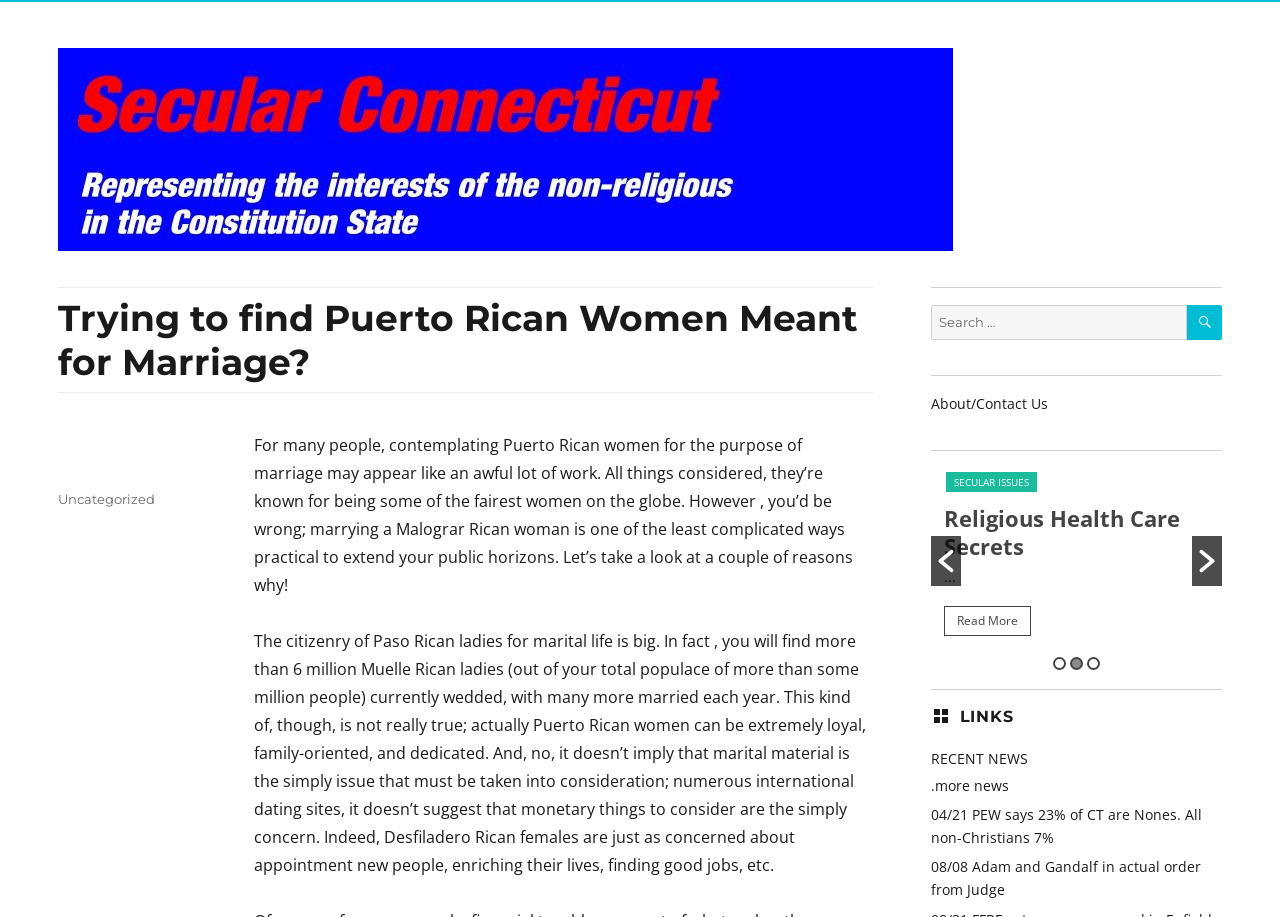How many tabs are in the tablist?
Look at the image and answer the question with a single word or phrase.

3